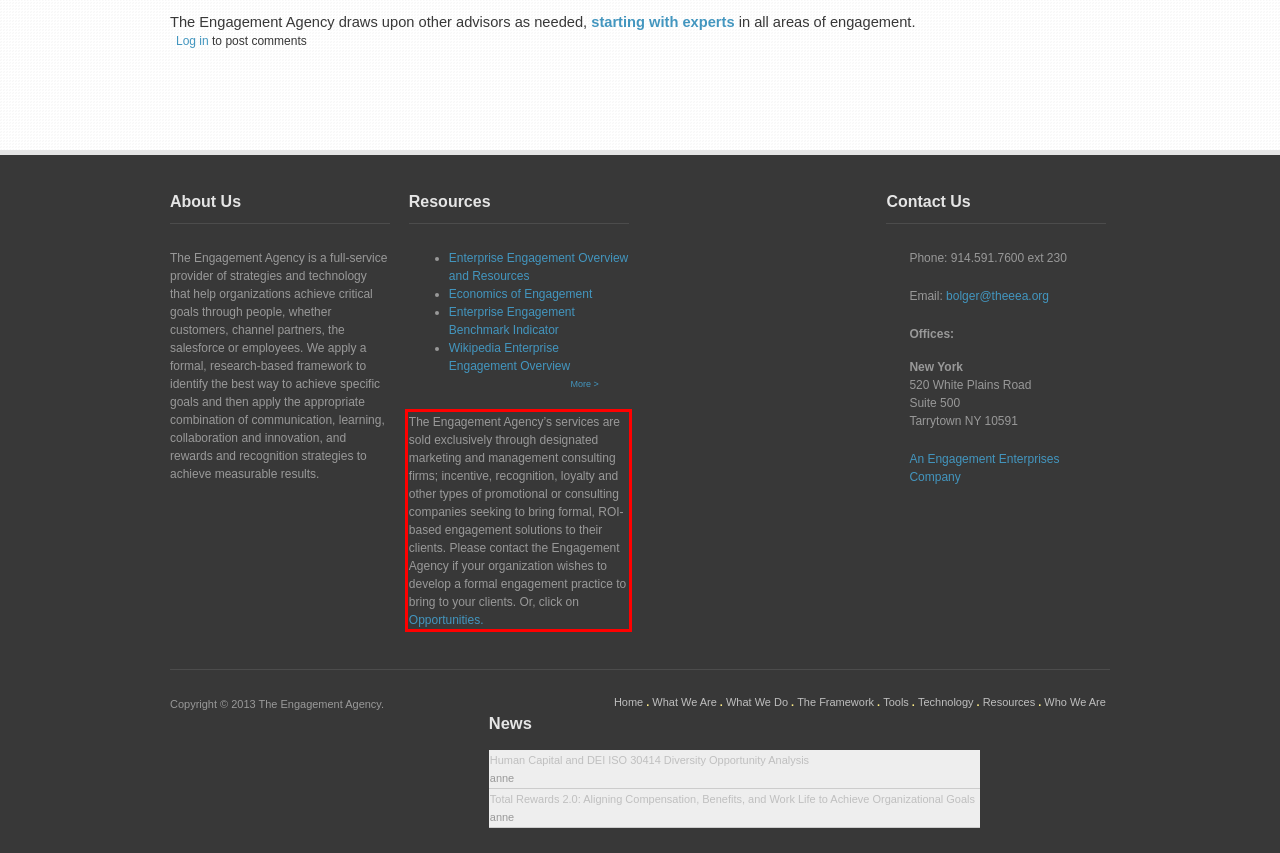Identify the red bounding box in the webpage screenshot and perform OCR to generate the text content enclosed.

The Engagement Agency’s services are sold exclusively through designated marketing and management consulting firms; incentive, recognition, loyalty and other types of promotional or consulting companies seeking to bring formal, ROI-based engagement solutions to their clients. Please contact the Engagement Agency if your organization wishes to develop a formal engagement practice to bring to your clients. Or, click on Opportunities.